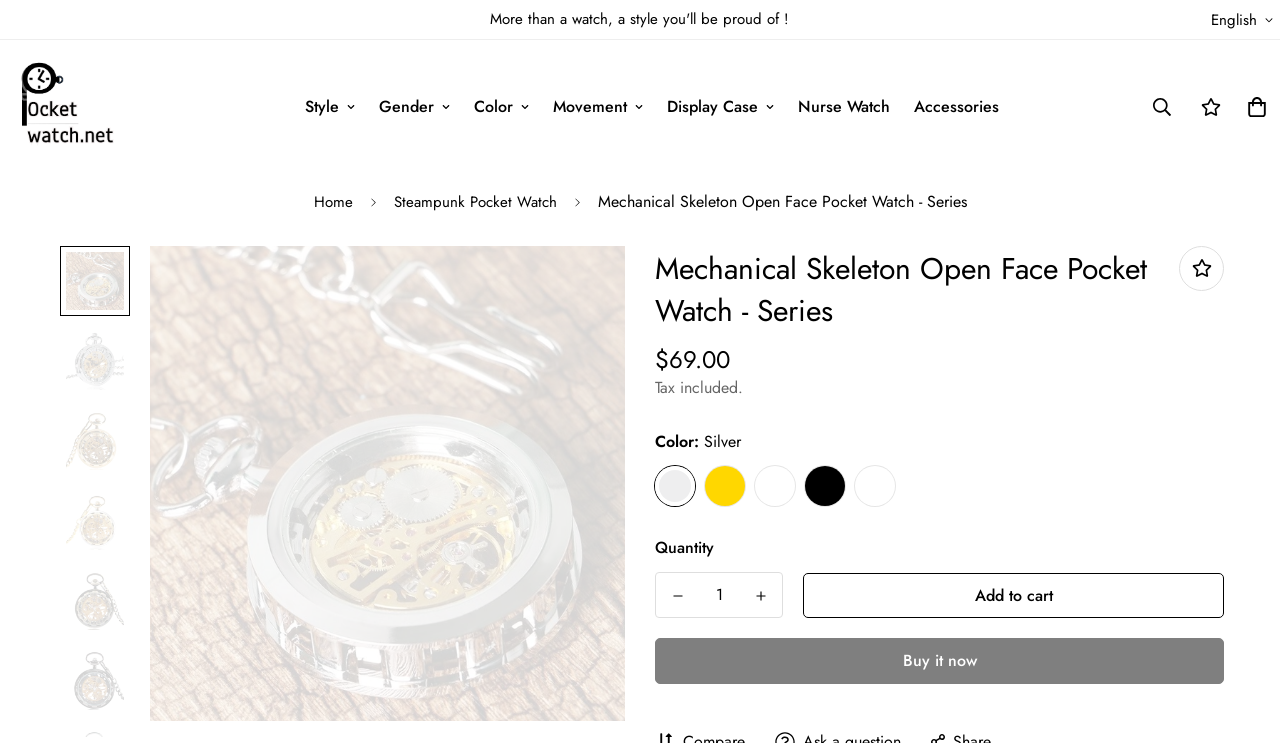What is the purpose of the 'Add to cart' button?
Using the image, give a concise answer in the form of a single word or short phrase.

To add the watch to the cart